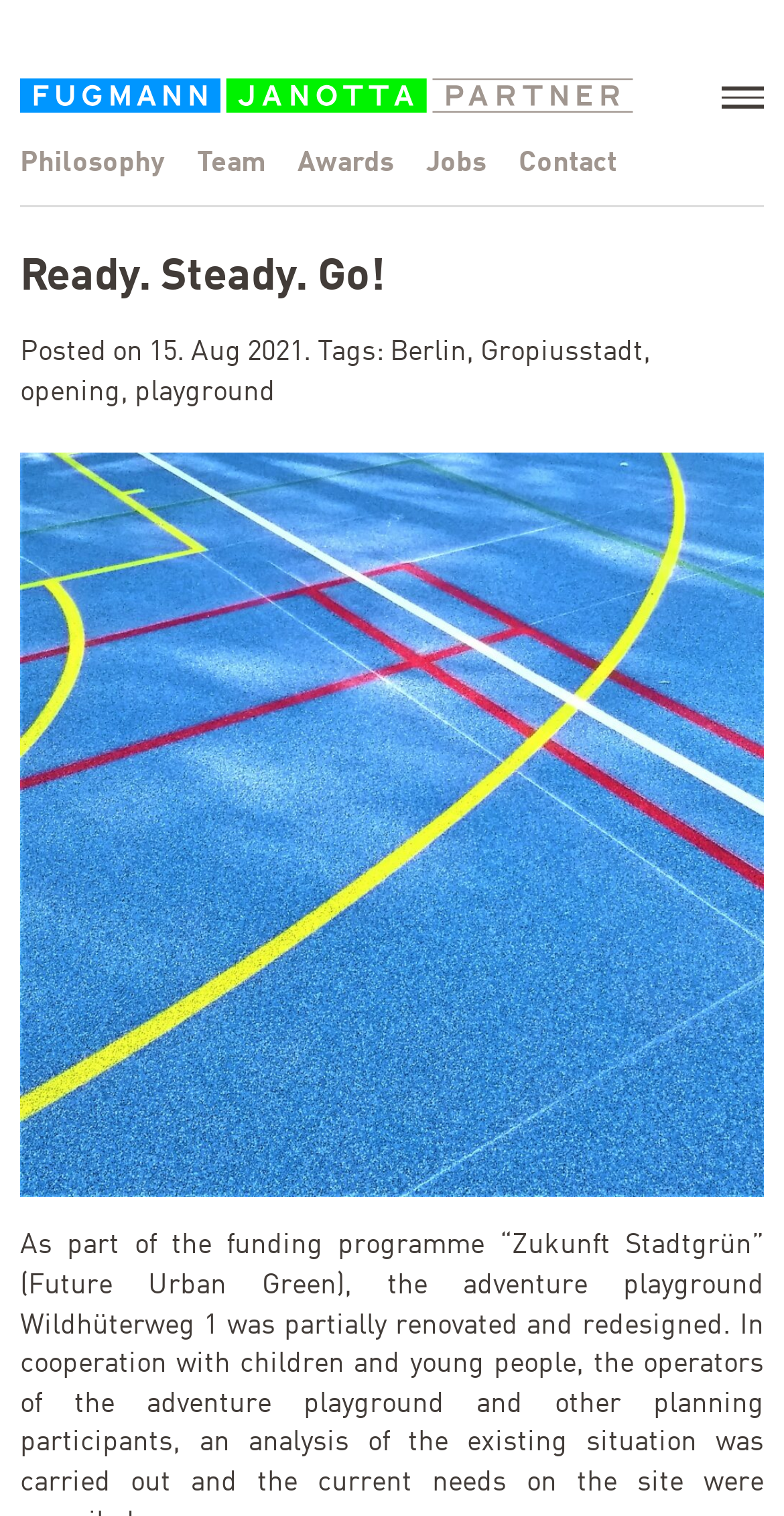Reply to the question with a brief word or phrase: How many links are there in the top navigation menu?

6